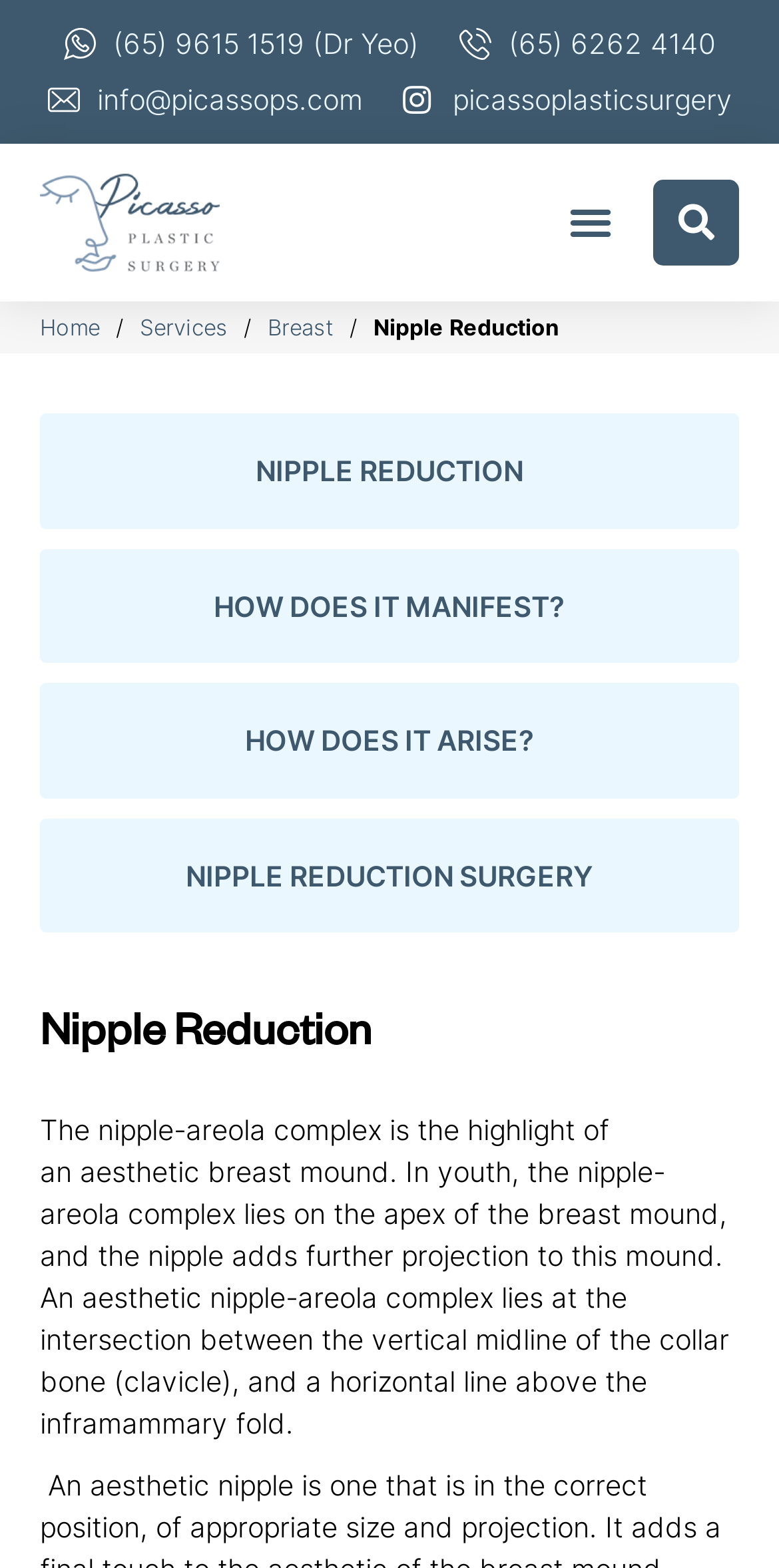Is the menu toggle button expanded?
Please give a detailed and elaborate answer to the question based on the image.

I found the state of the menu toggle button by looking at the button element with the text 'Menu Toggle' which has an attribute 'expanded' set to 'False', indicating that it is not expanded.